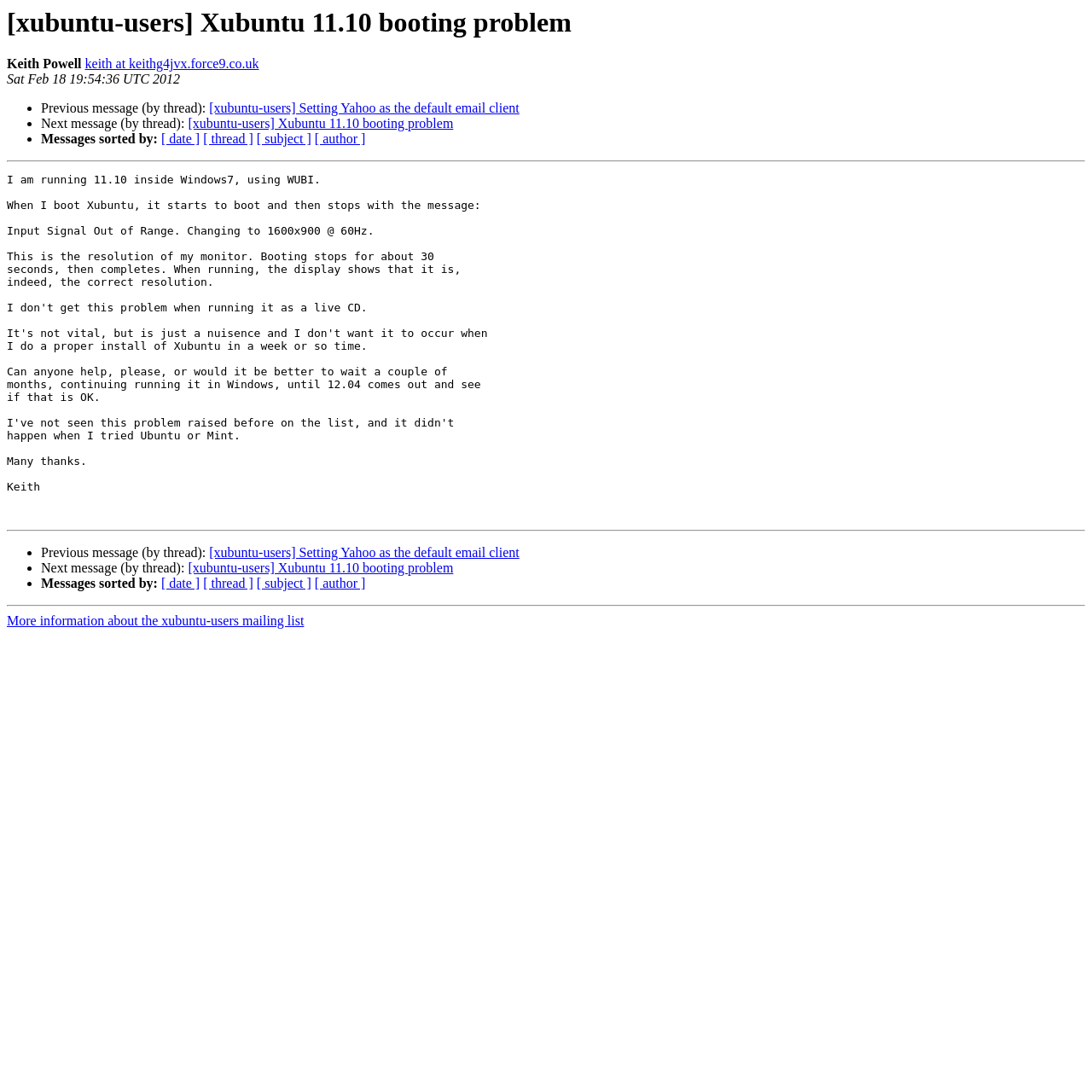Provide a one-word or short-phrase answer to the question:
Who is the author of this message?

Keith Powell